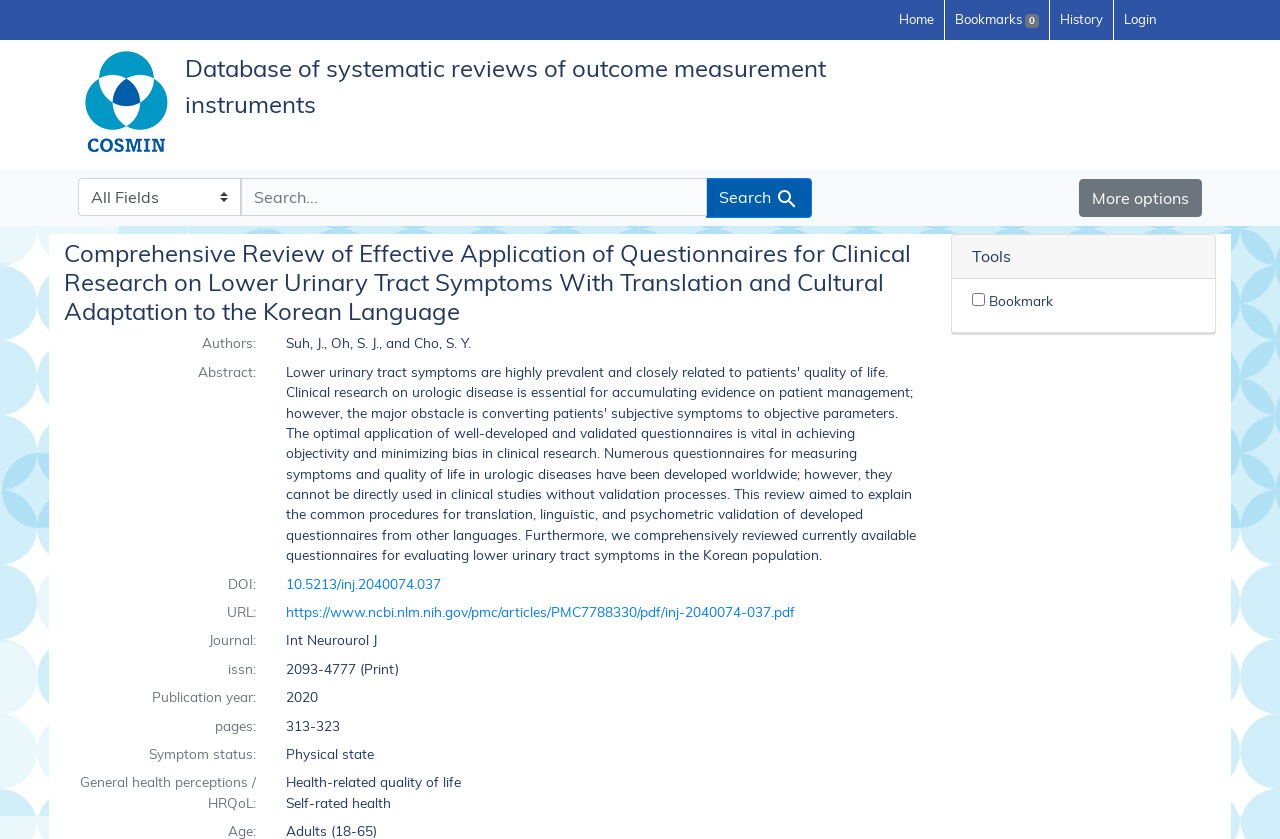Specify the bounding box coordinates of the area to click in order to follow the given instruction: "Login to the system."

[0.87, 0.0, 0.912, 0.047]